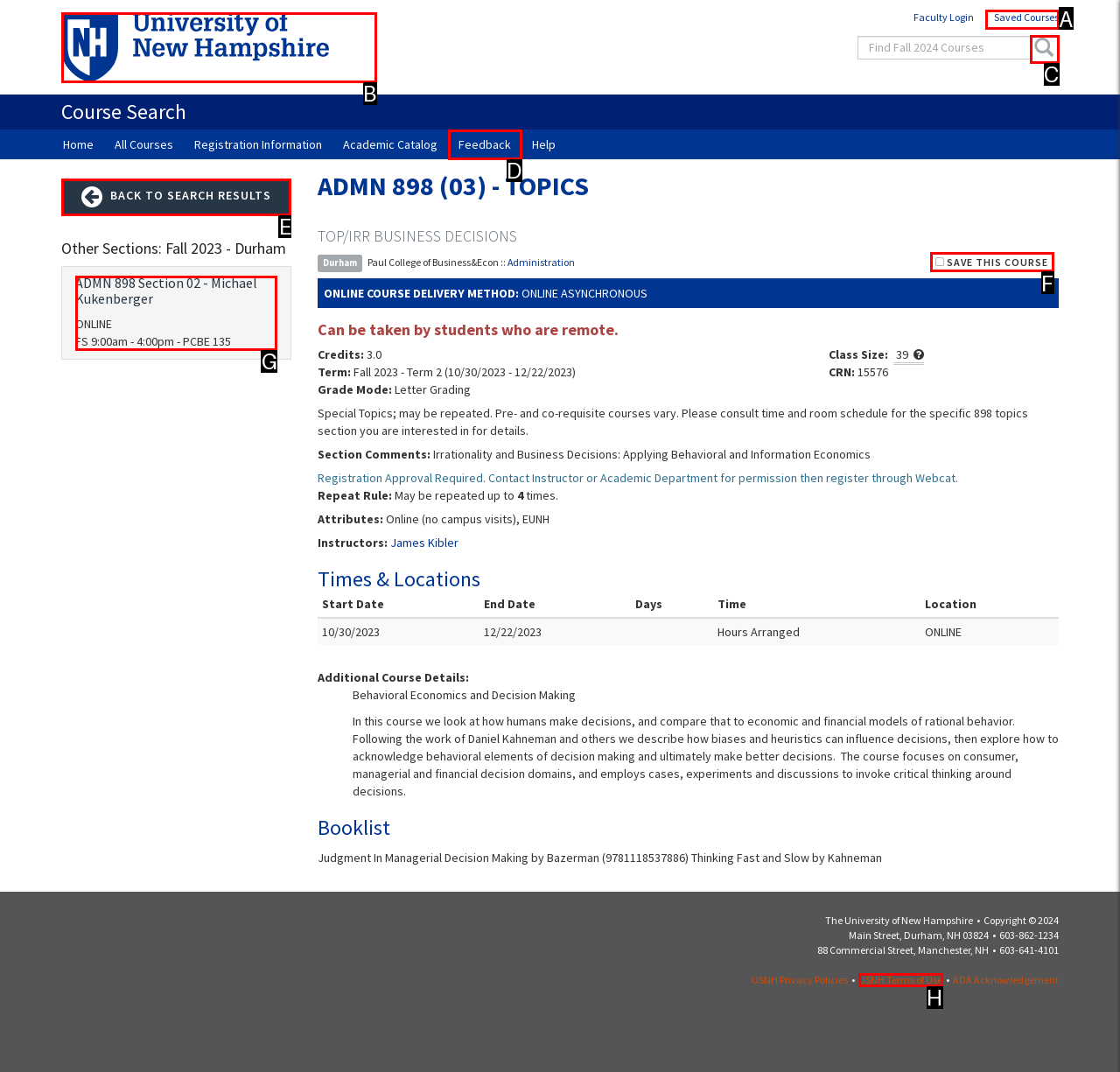Determine the letter of the UI element I should click on to complete the task: back to search results from the provided choices in the screenshot.

E